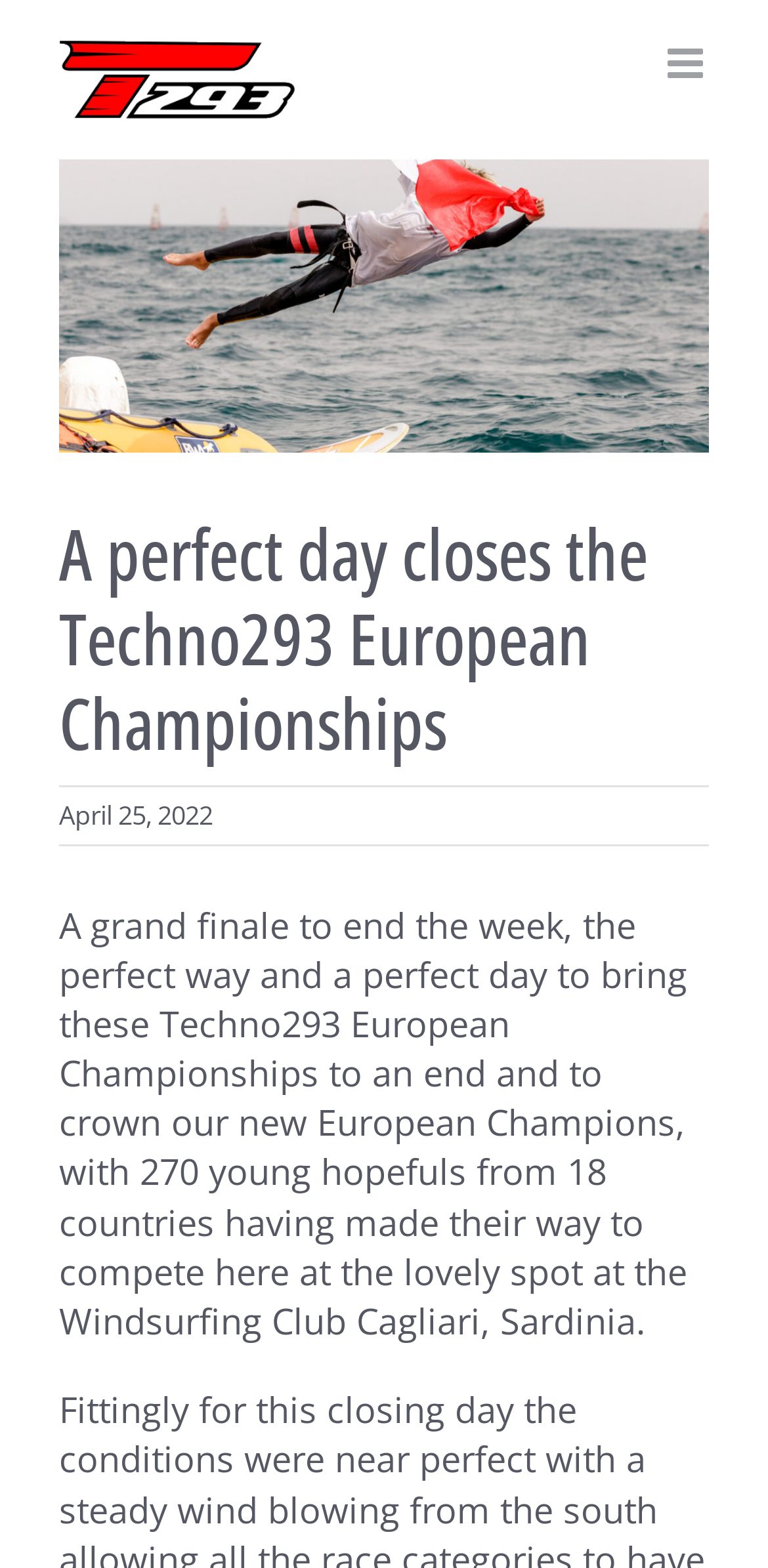What is the location of the championships?
Give a single word or phrase as your answer by examining the image.

Windsurfing Club Cagliari, Sardinia